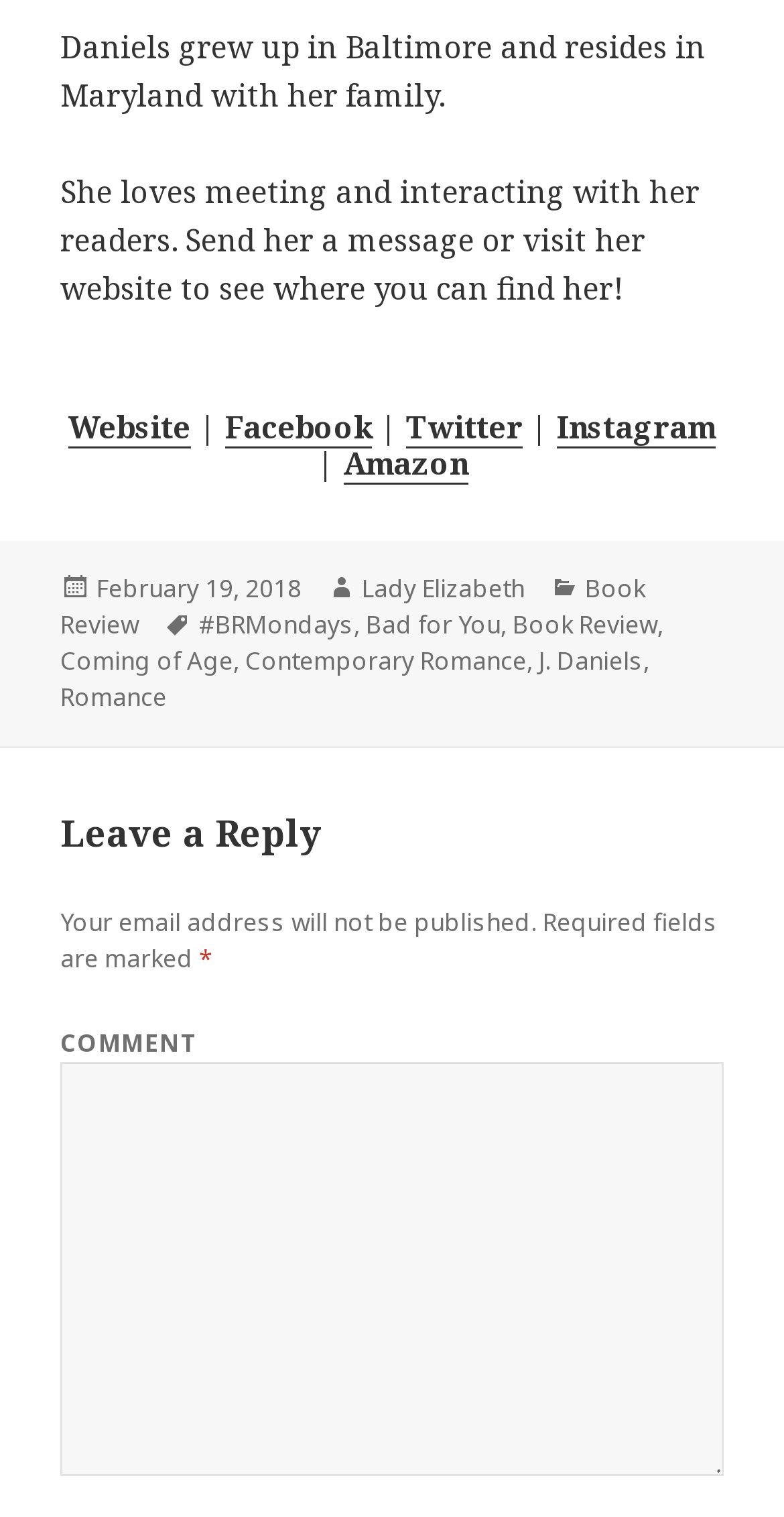What social media platforms can the author be found on?
We need a detailed and meticulous answer to the question.

The answer can be found in the section above the footer, where it lists the social media platforms 'Website', 'Facebook', 'Twitter', 'Instagram', 'Amazon'.